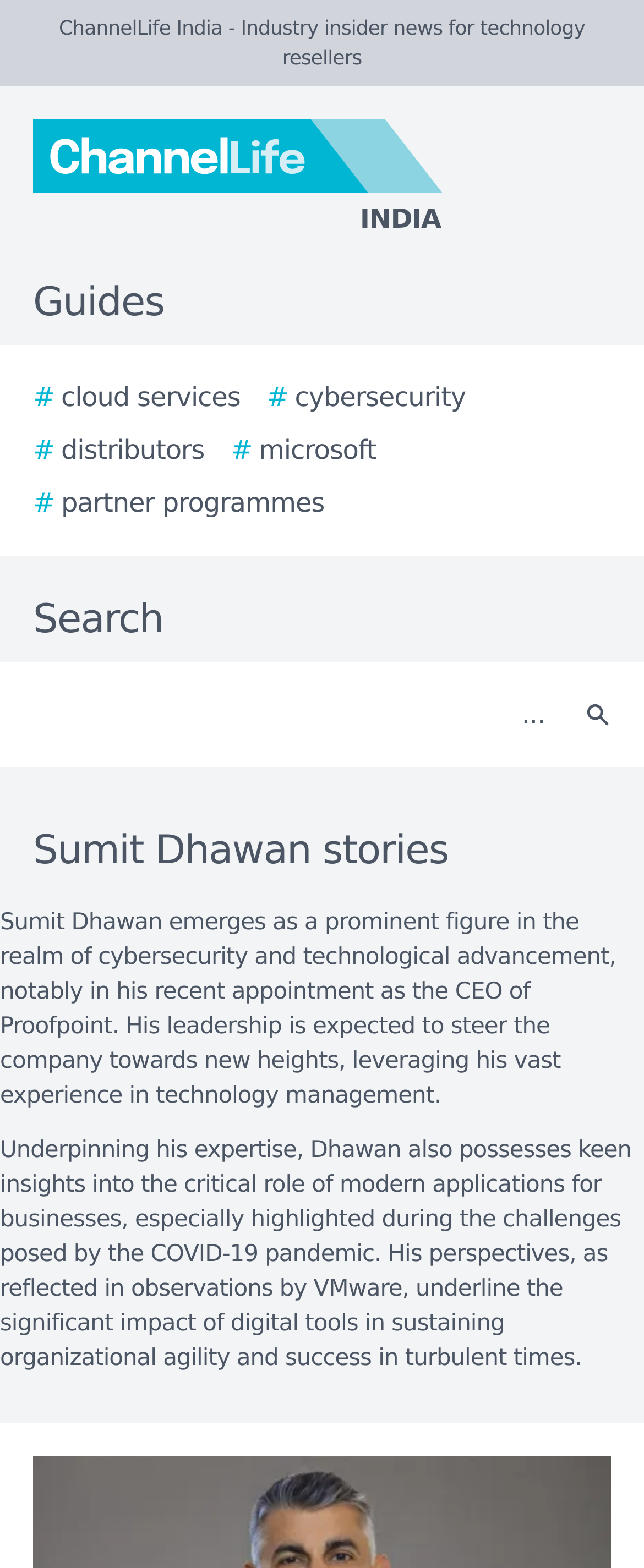Find the bounding box coordinates for the area that must be clicked to perform this action: "Contact County Councillors".

None